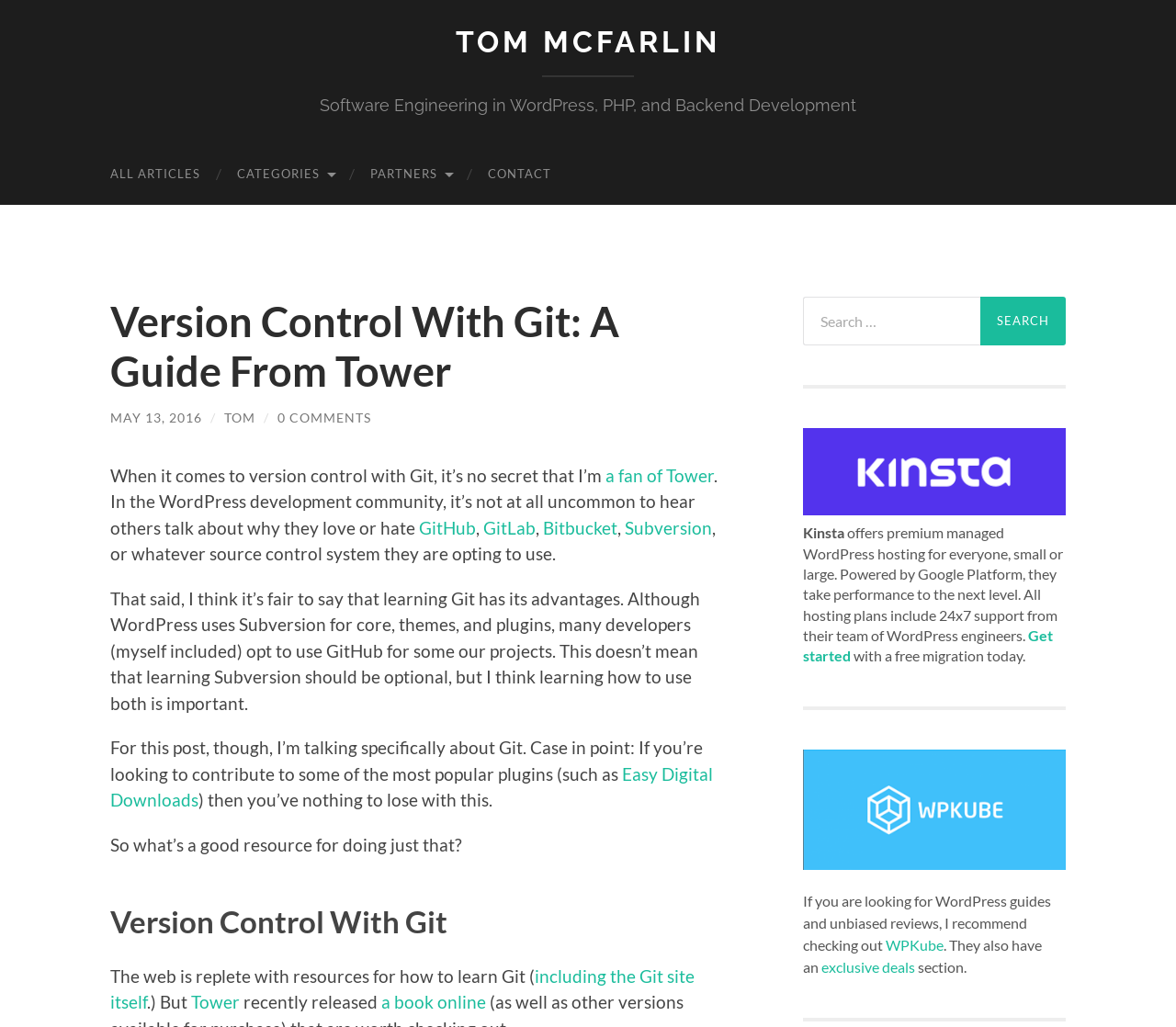What is the topic of the article?
Utilize the image to construct a detailed and well-explained answer.

The topic of the article is clearly stated in the heading 'Version Control With Git: A Guide From Tower' and also in the subheading 'Version Control With Git'.